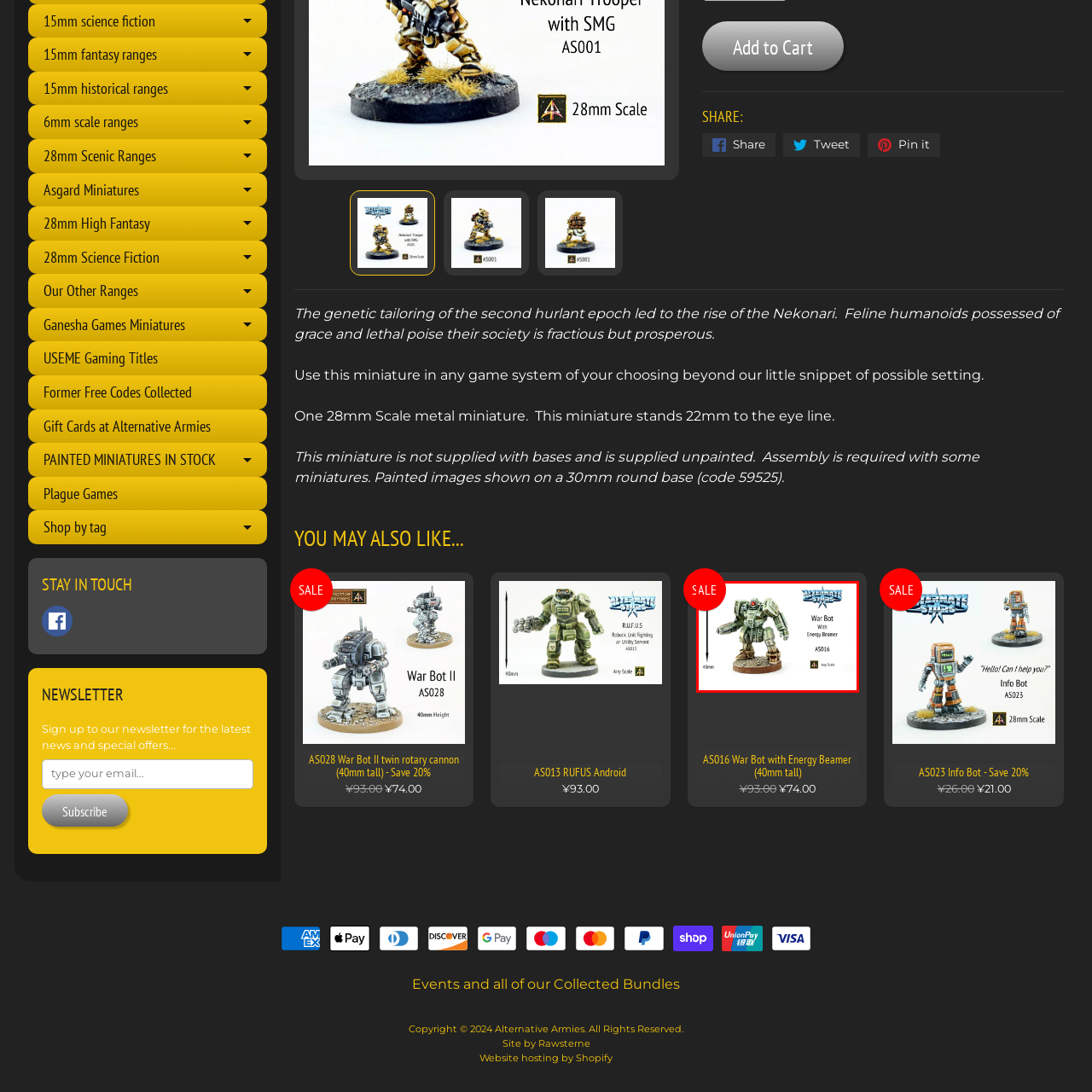Concentrate on the image inside the red frame and provide a detailed response to the subsequent question, utilizing the visual information from the image: 
What is the shape of the base the War Bot stands on?

According to the caption, the War Bot model stands on a round base, which is designed to showcase its presence in any tabletop gaming scenario.